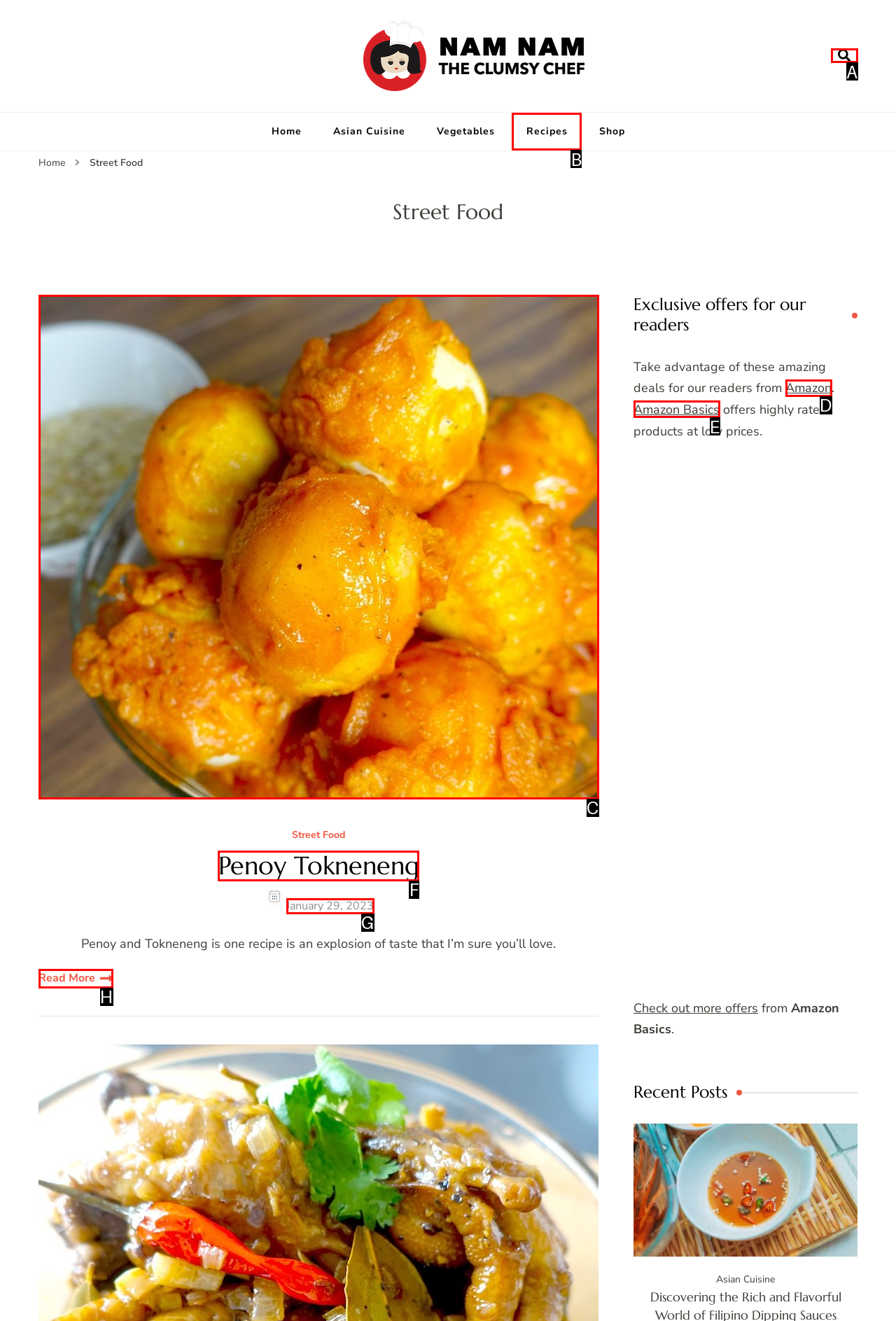Given the description: January 29, 2023May 23, 2020, select the HTML element that matches it best. Reply with the letter of the chosen option directly.

G